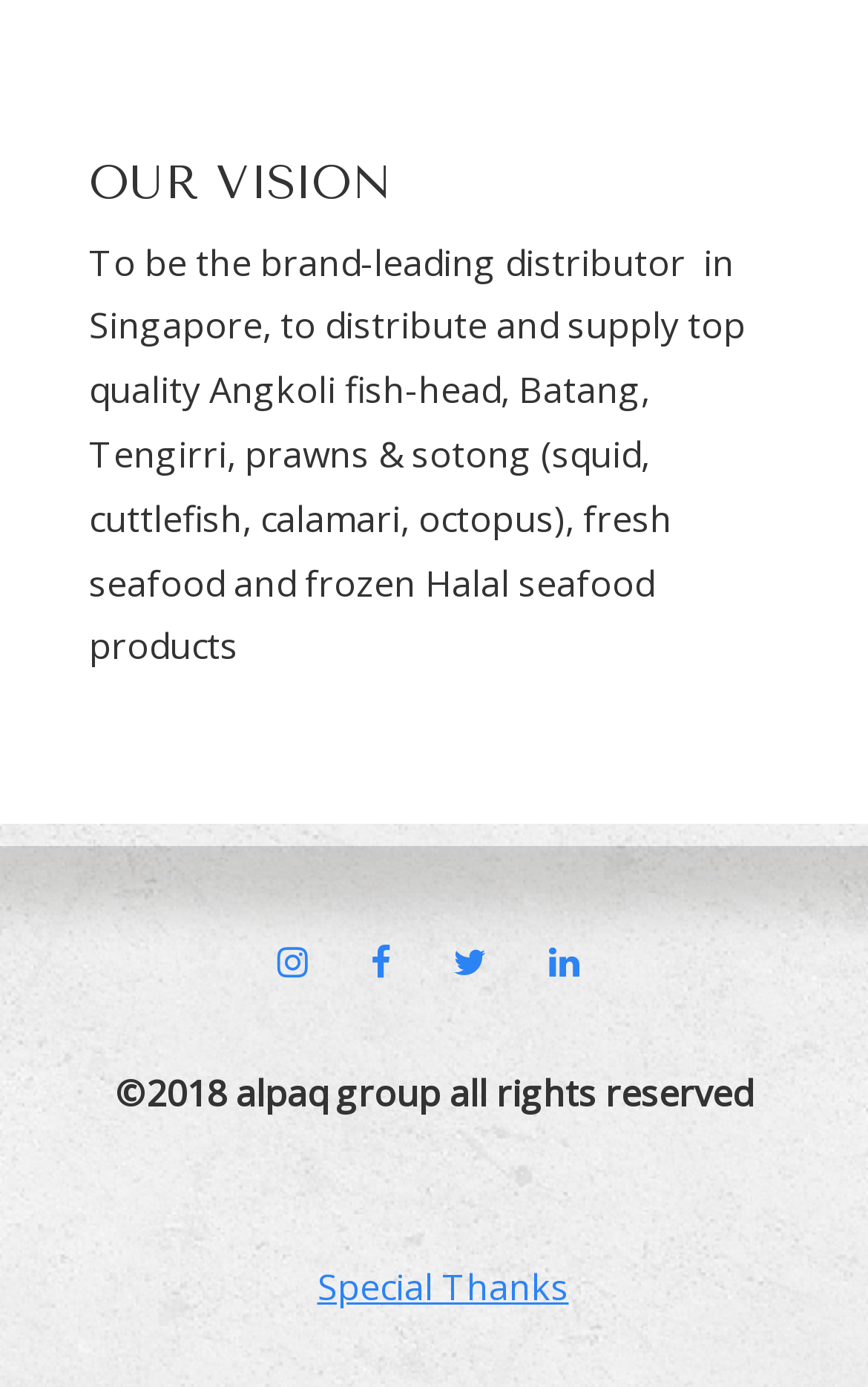Please specify the bounding box coordinates in the format (top-left x, top-left y, bottom-right x, bottom-right y), with values ranging from 0 to 1. Identify the bounding box for the UI component described as follows: Facebook

[0.409, 0.671, 0.468, 0.718]